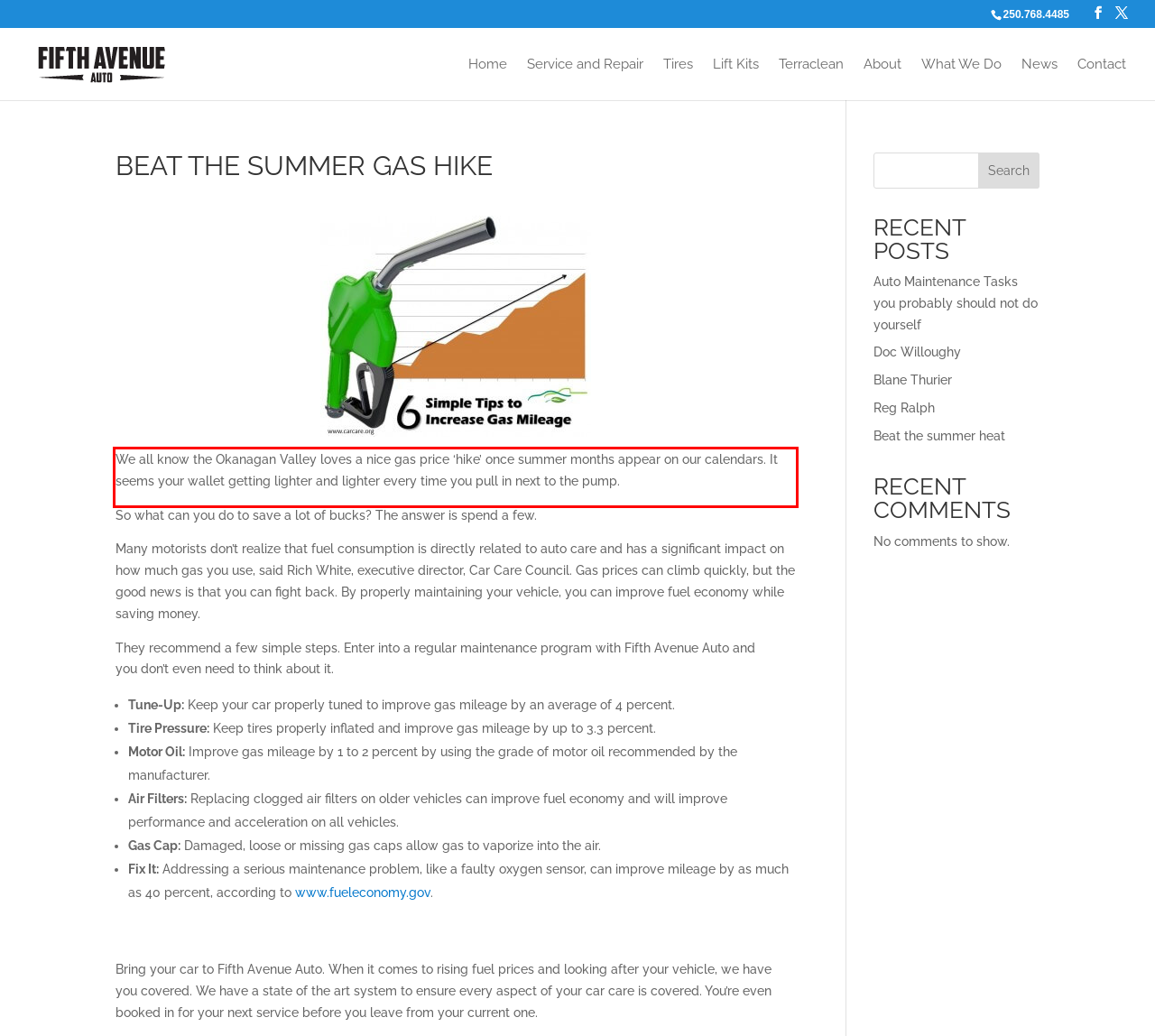You are given a webpage screenshot with a red bounding box around a UI element. Extract and generate the text inside this red bounding box.

We all know the Okanagan Valley loves a nice gas price ‘hike’ once summer months appear on our calendars. It seems your wallet getting lighter and lighter every time you pull in next to the pump.